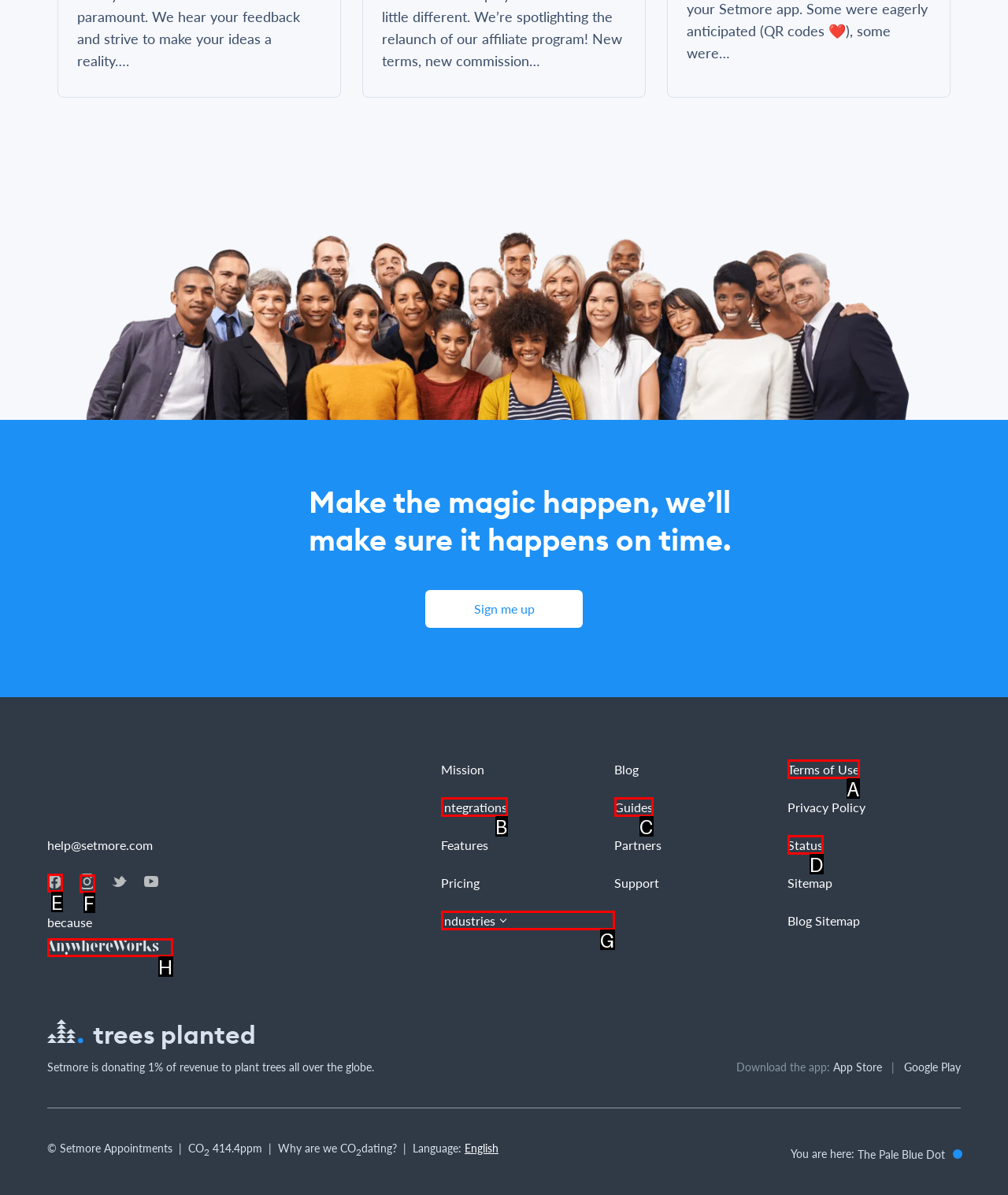Identify the matching UI element based on the description: aria-label="Navigate to our Instagram account"
Reply with the letter from the available choices.

F